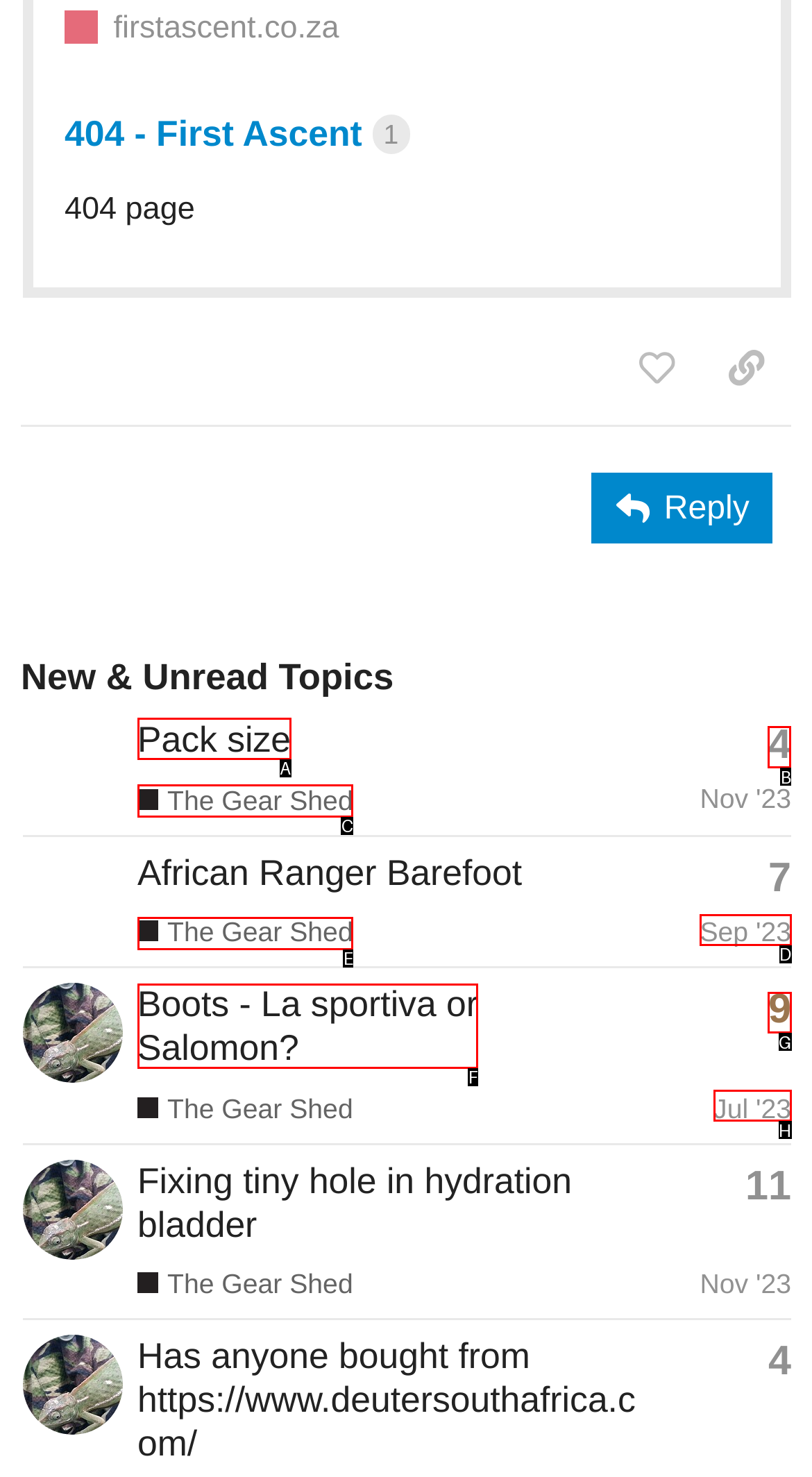Point out the correct UI element to click to carry out this instruction: Click on the button 'This topic has 4 replies'
Answer with the letter of the chosen option from the provided choices directly.

B